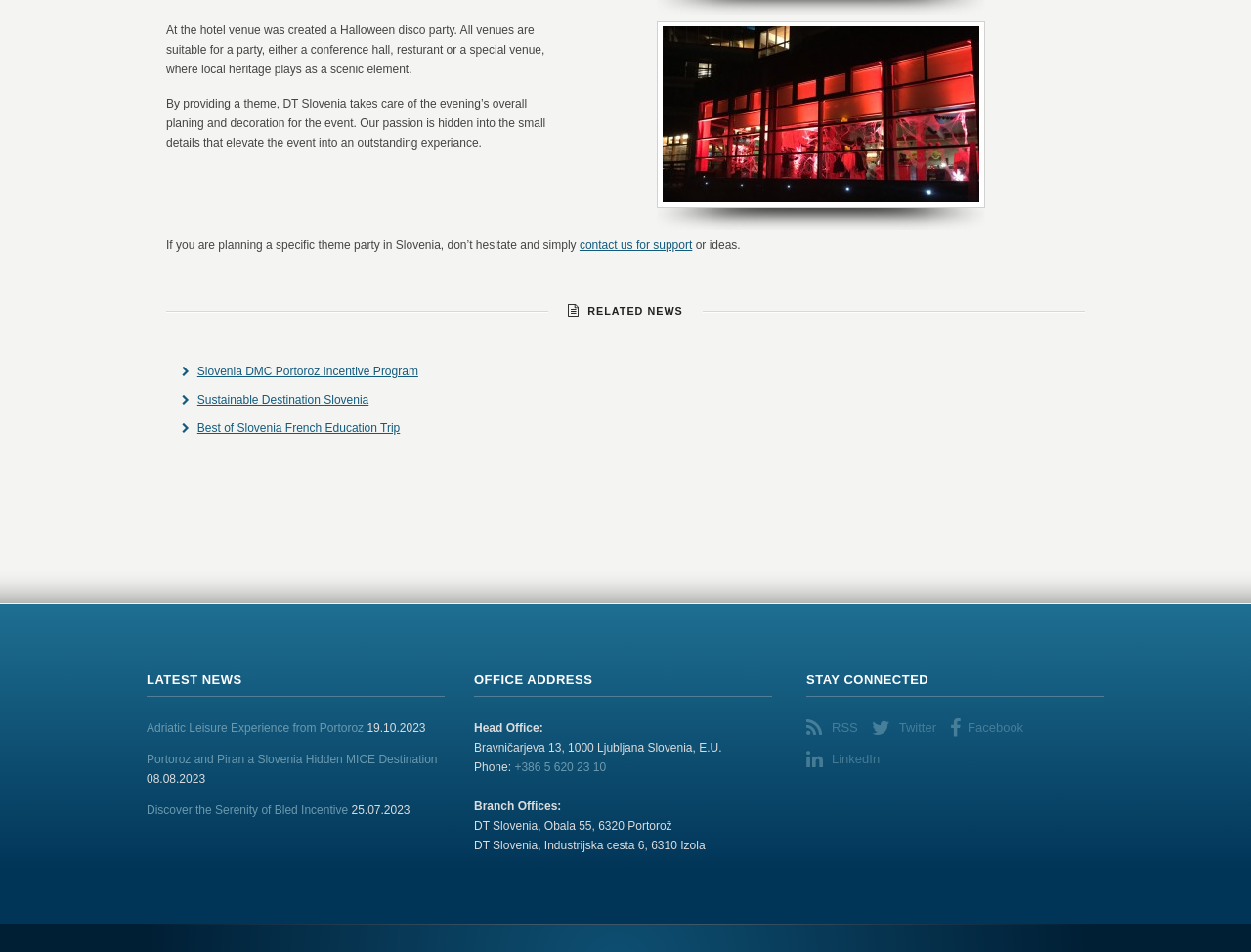What is the date of the latest news article?
Please provide a detailed answer to the question.

The date of the latest news article is mentioned in the text '19.10.2023', which is next to the link 'Adriatic Leisure Experience from Portoroz'.